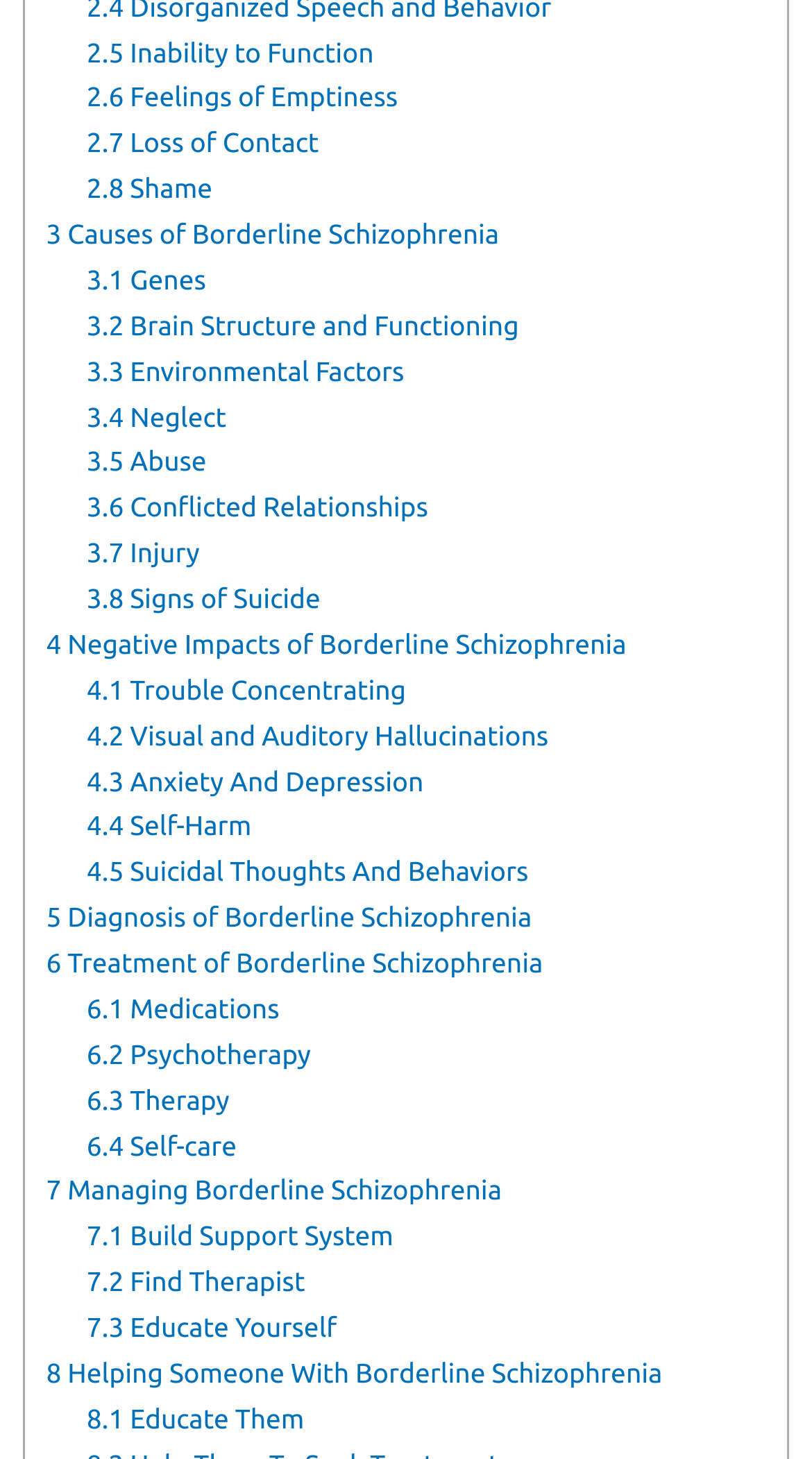Please specify the bounding box coordinates of the clickable section necessary to execute the following command: "Discover Treatment of Borderline Schizophrenia".

[0.057, 0.651, 0.669, 0.671]